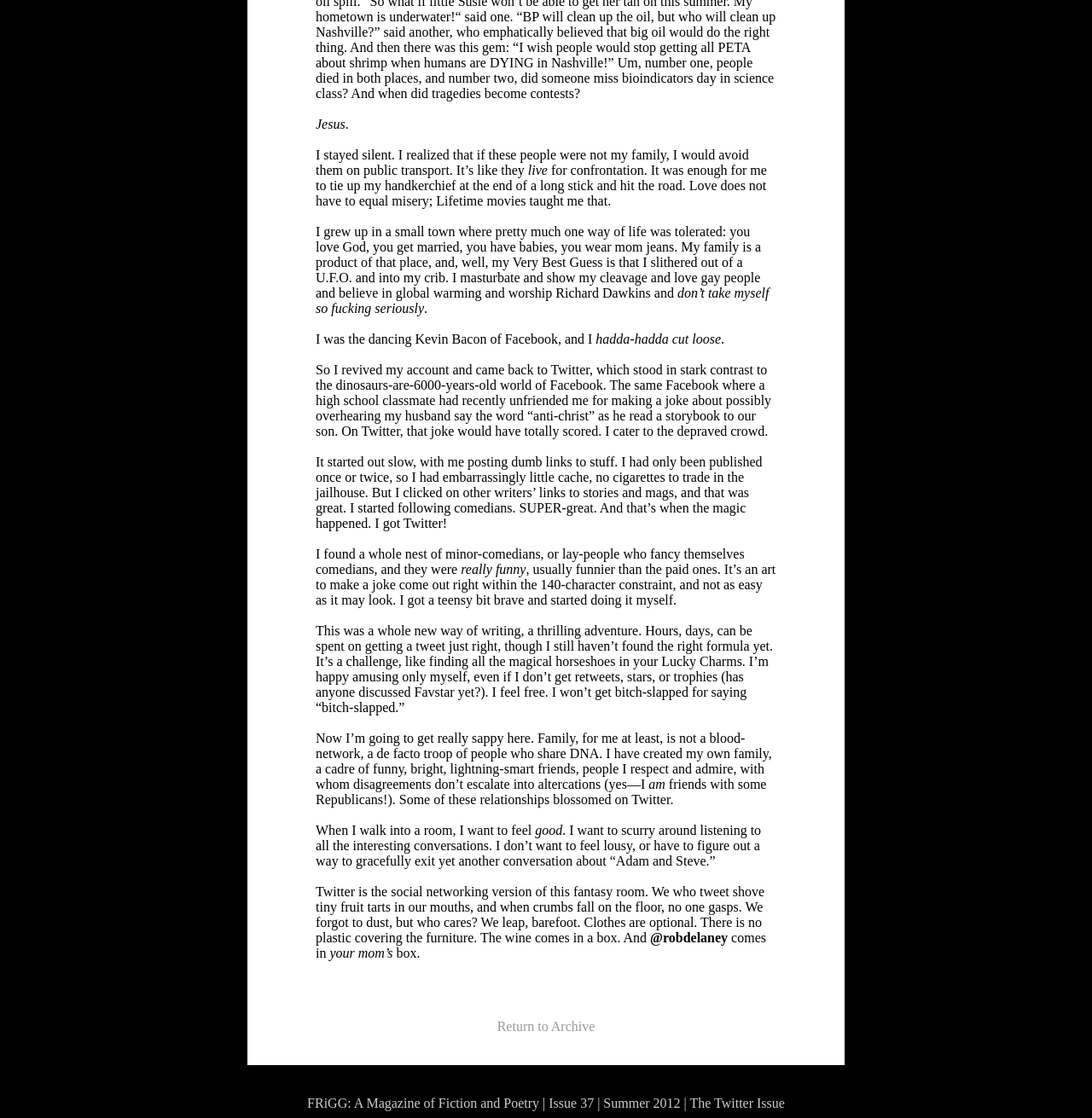Identify and provide the bounding box for the element described by: "Return to Archive".

[0.455, 0.912, 0.545, 0.924]